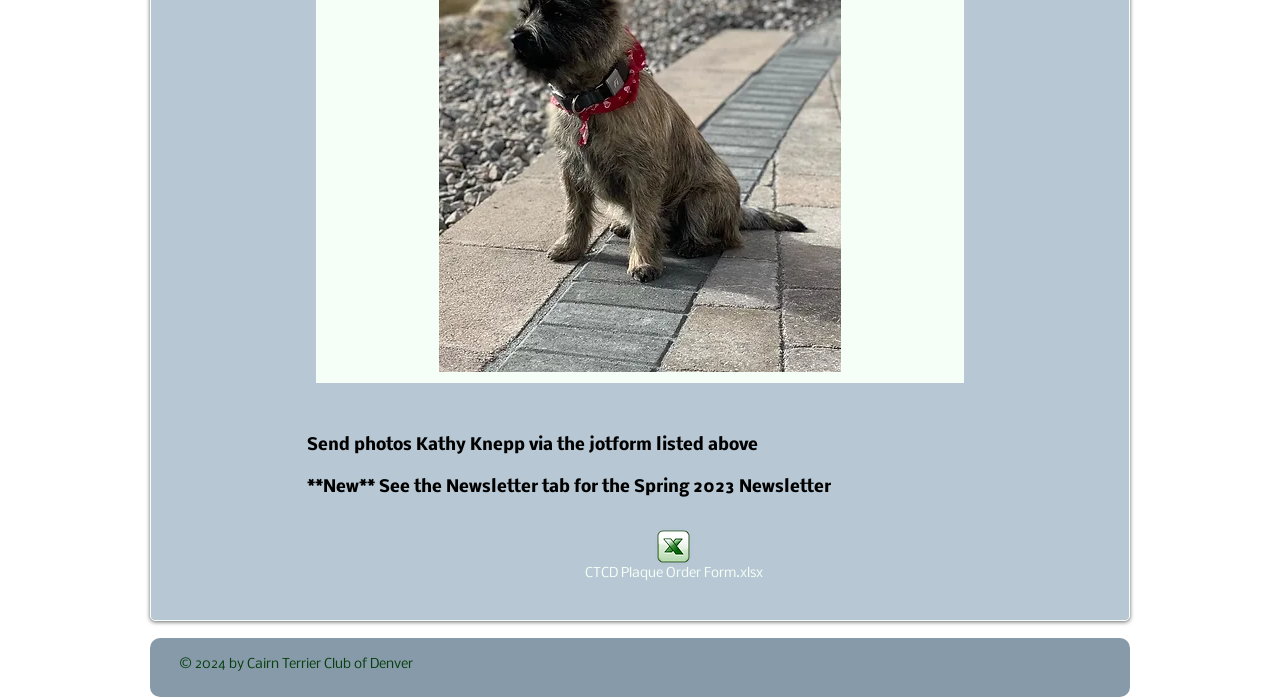Please specify the bounding box coordinates in the format (top-left x, top-left y, bottom-right x, bottom-right y), with all values as floating point numbers between 0 and 1. Identify the bounding box of the UI element described by: CTCD Plaque Order Form.xlsx

[0.456, 0.757, 0.596, 0.843]